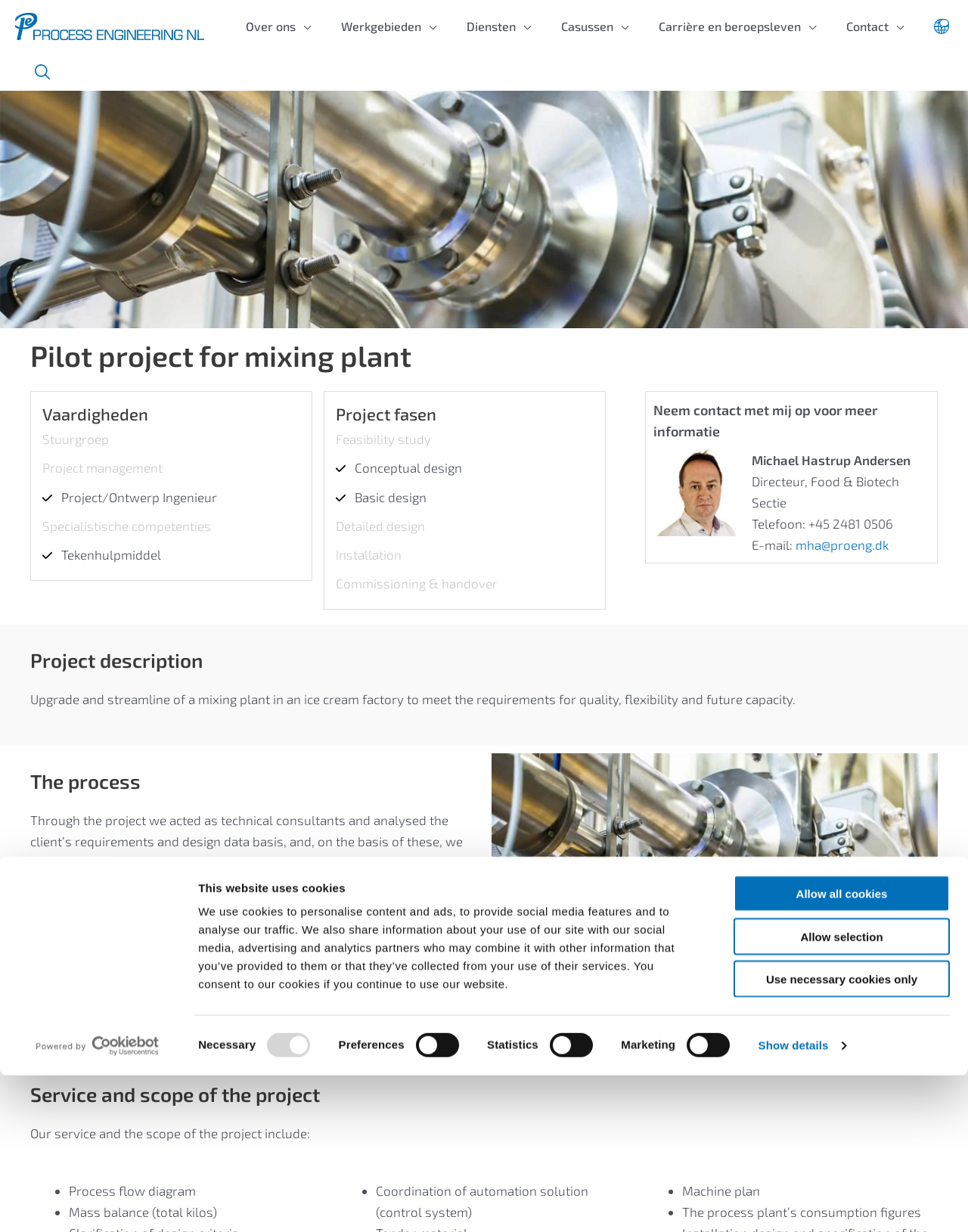Generate a thorough description of the webpage.

This webpage is about a pilot project for mixing plant process engineering. At the top, there is a logo and a navigation menu with links to various sections of the website, including "Over ons", "Werkgebieden", "Diensten", "Casussen", "Carrière en beroepsleven", and "Contact". Below the navigation menu, there is a heading "Pilot project for mixing plant" followed by a brief project description.

On the left side of the page, there is a dialog box about cookies, which includes a link to show details and buttons to manage cookie preferences. Below the dialog box, there are three buttons to manage cookies.

The main content of the page is divided into several sections. The first section is about the project's vaardigheden, which includes a list of skills and competencies required for the project, such as project management, design engineering, and technical expertise.

The next section is about the project's phases, which includes a list of stages involved in the project, including feasibility study, conceptual design, basic design, detailed design, installation, and commissioning.

Following this section, there is a call-to-action to contact Michael Hastrup Andersen, the director of the Food & Biotech section, for more information.

The next section is about the project description, which provides a detailed overview of the project, including the upgrade and streamlining of a mixing plant in an ice cream factory to meet the requirements for quality, flexibility, and future capacity.

The following section is about the process, which describes the steps involved in the project, including analyzing the client's requirements, recommending the best technology, and preparing a tender material.

The final section is about the service and scope of the project, which includes a list of services provided, such as process flow diagram, mass balance, coordination of automation solution, machine plan, and the process plant's consumption figures.